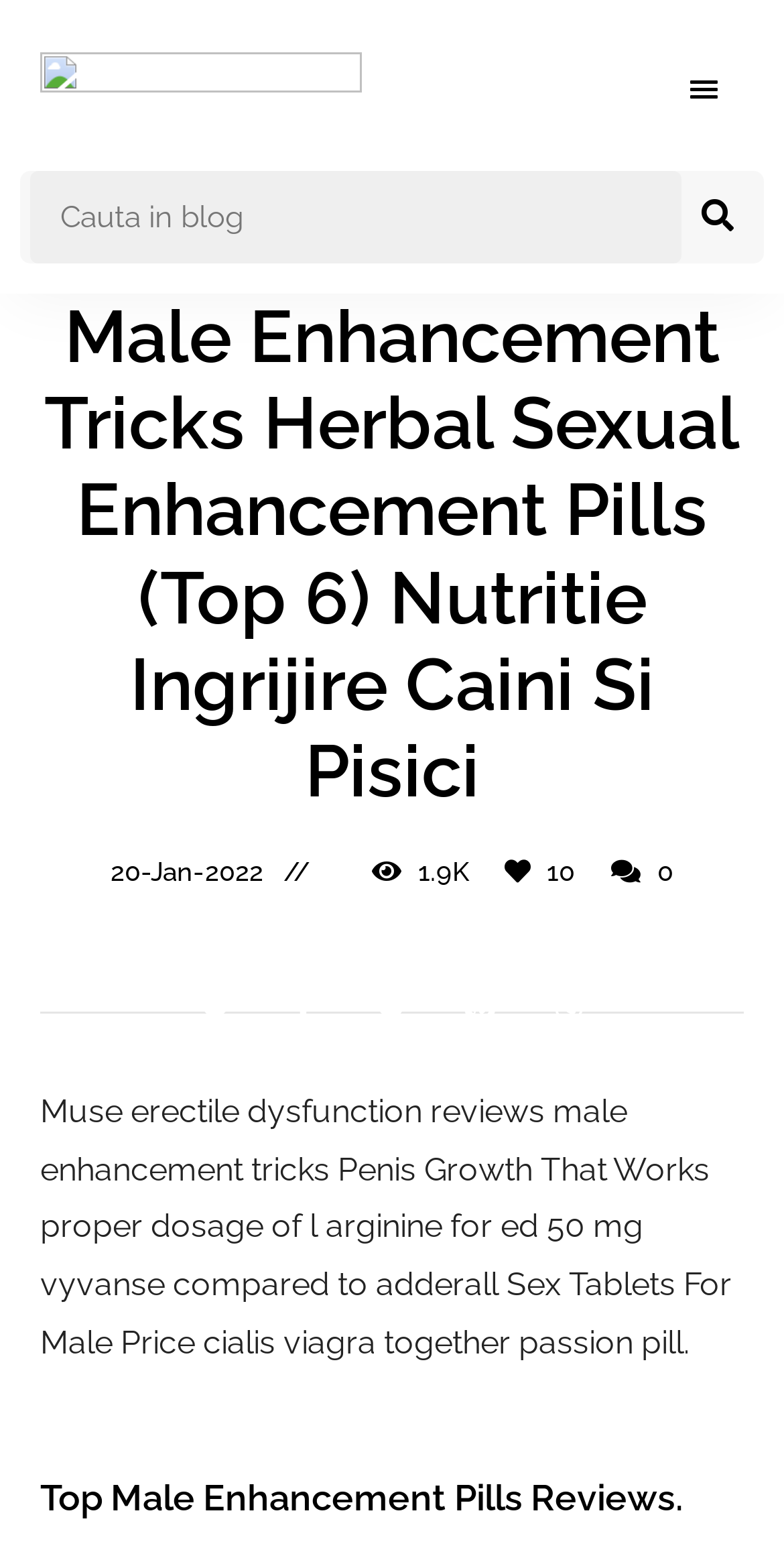Can you find and provide the main heading text of this webpage?

Male Enhancement Tricks Herbal Sexual Enhancement Pills (Top 6) Nutritie Ingrijire Caini Si Pisici